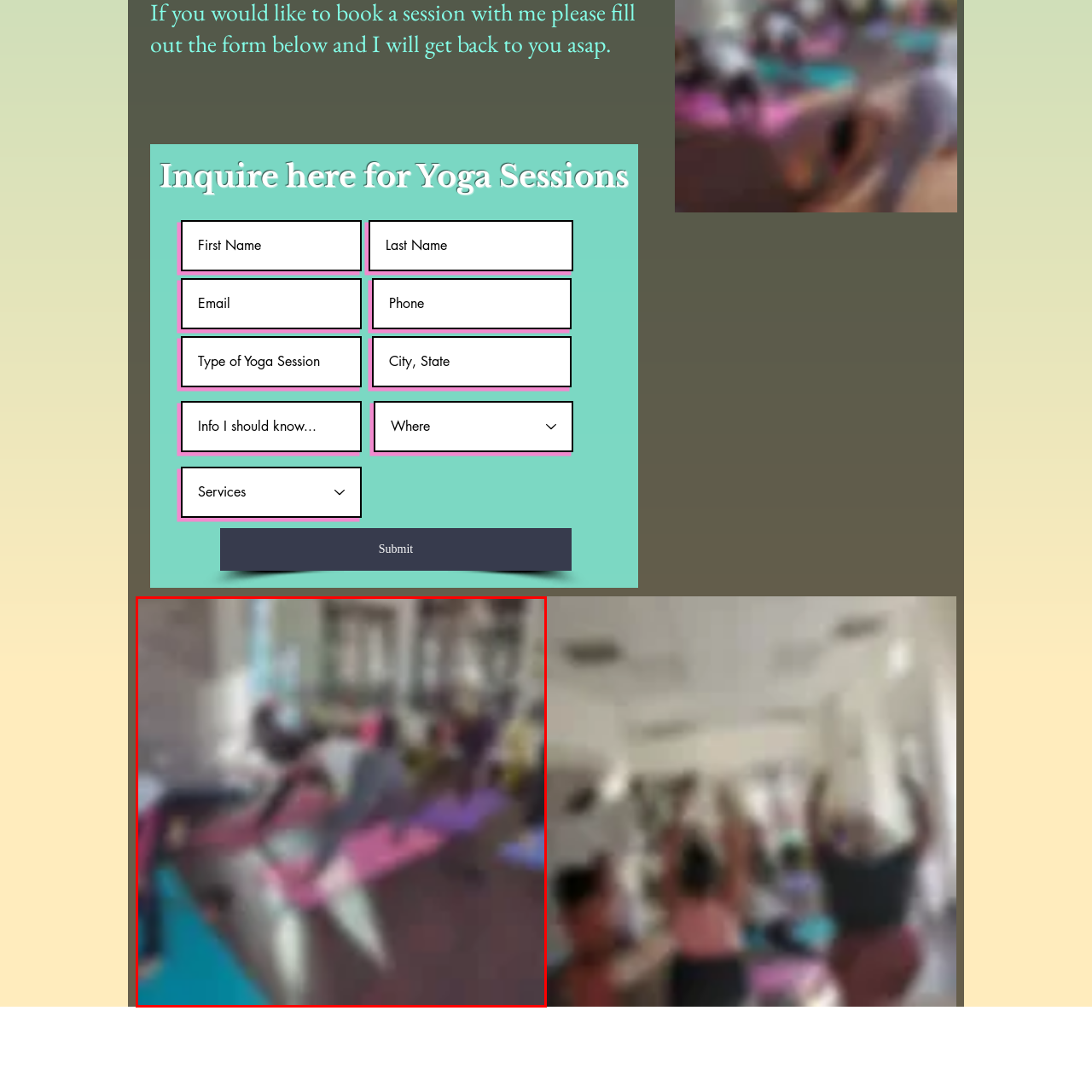Describe fully the image that is contained within the red bounding box.

In this lively yoga studio, participants are engaged in a dynamic yoga session. The atmosphere is bright and inviting, enhanced by large windows letting in natural light. The students are practicing a variety of poses on colorful yoga mats, showcasing the diversity of styles being practiced. 

In the foreground, one individual is performing a pose that requires balance and concentration. Surrounding them, others are also deeply focused on their practice, demonstrating a sense of community and support among the practitioners. The room appears spacious, with modern decor, creating an inspiring environment for yoga enthusiasts. The image captures a moment of mindfulness and physical engagement, perfect for promoting wellness and unity through yoga.